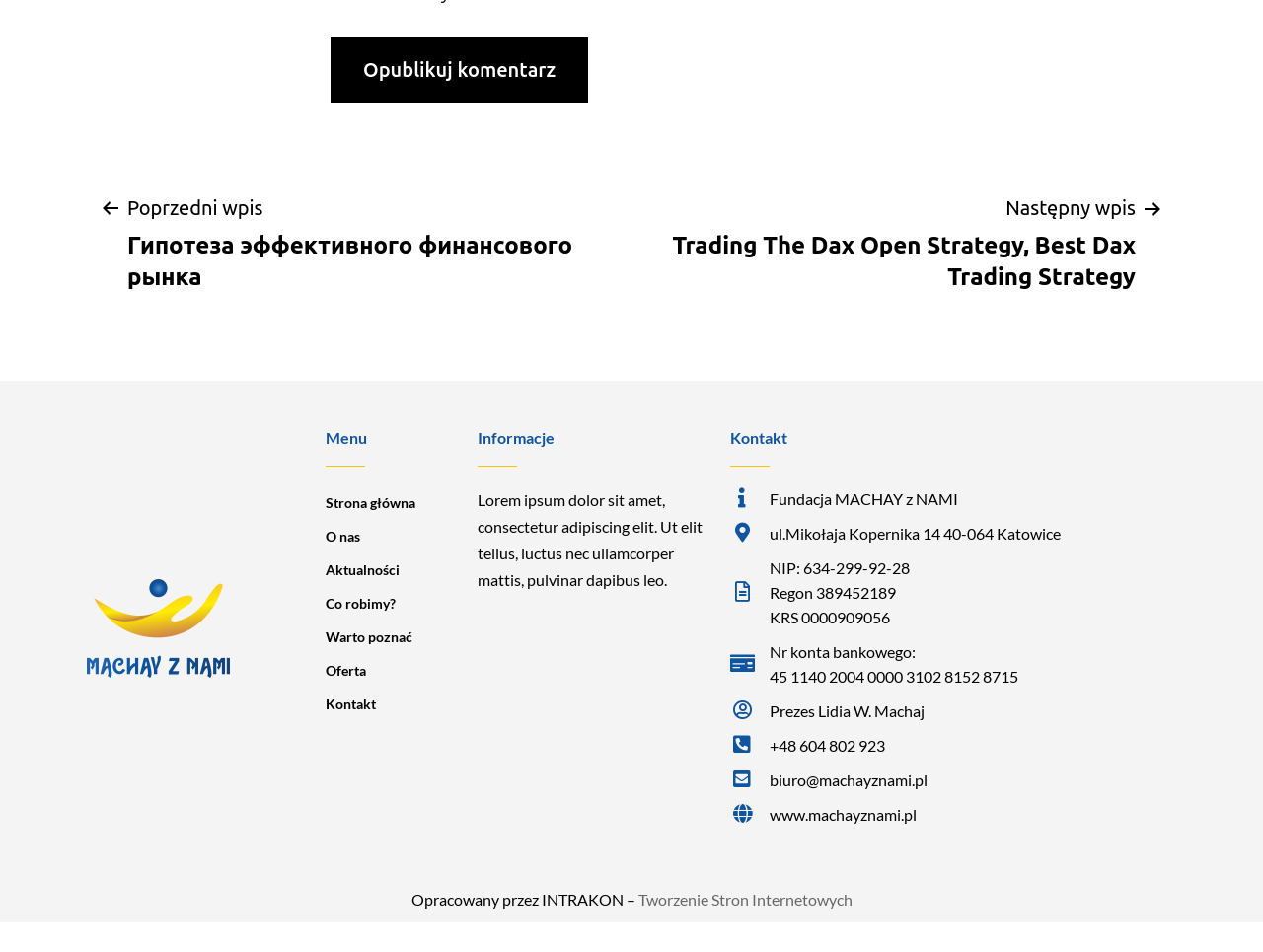Select the bounding box coordinates of the element I need to click to carry out the following instruction: "Click the 'Opublikuj komentarz' button".

[0.262, 0.04, 0.466, 0.108]